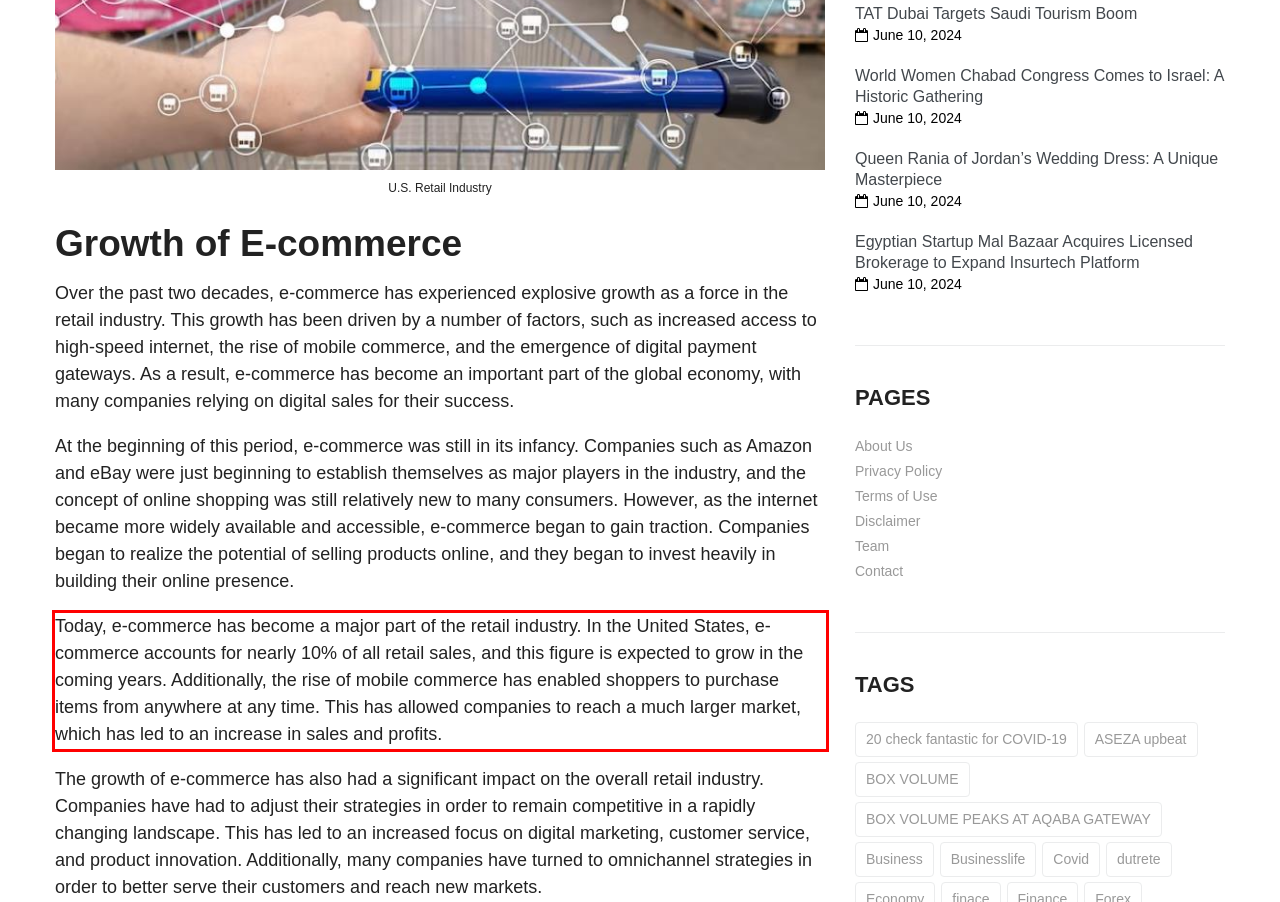You are presented with a screenshot containing a red rectangle. Extract the text found inside this red bounding box.

Today, e-commerce has become a major part of the retail industry. In the United States, e-commerce accounts for nearly 10% of all retail sales, and this figure is expected to grow in the coming years. Additionally, the rise of mobile commerce has enabled shoppers to purchase items from anywhere at any time. This has allowed companies to reach a much larger market, which has led to an increase in sales and profits.